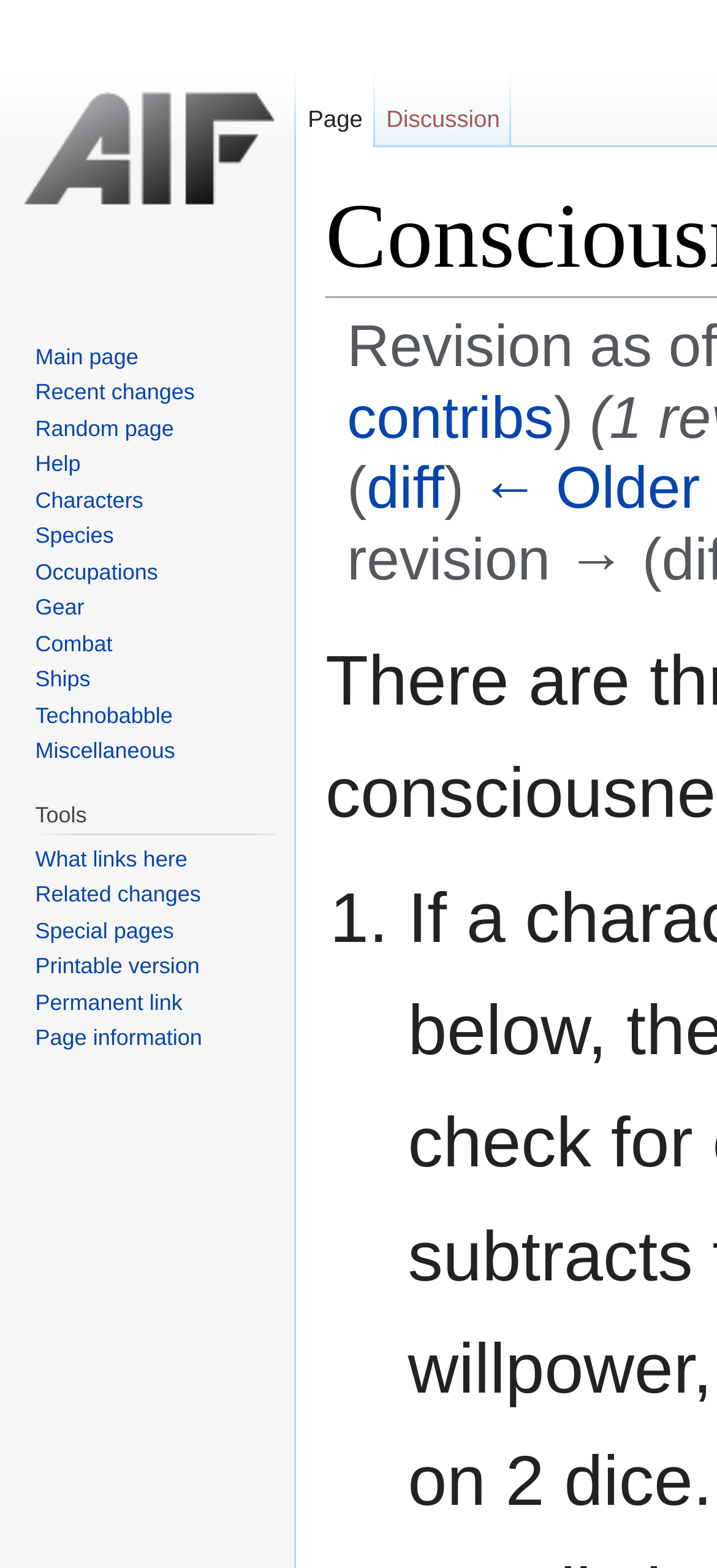Describe all visible elements and their arrangement on the webpage.

The webpage is about "Consciousness" on AIFWiki. At the top left corner, there is a link to "Visit the main page". Below it, there are two navigation menus, "Namespaces" and "Navigation", which contain several links to different pages, such as "Page", "Discussion", "Main page", "Recent changes", and more.

On the top right corner, there are several links, including "contribs", "diff", "navigation", and "search". Below these links, there is a list with a single item, "1.", which suggests that there may be more items in the list, but they are not visible in this screenshot.

The main content of the webpage is divided into three sections. The first section has a heading "Tools" and contains several links to tools, such as "What links here", "Related changes", "Special pages", and more. The second section is not clearly defined, but it seems to be related to the topic of "Consciousness". The third section is not visible in this screenshot.

There are no images on the page. The overall layout is functional, with clear headings and concise text, making it easy to navigate and find information.